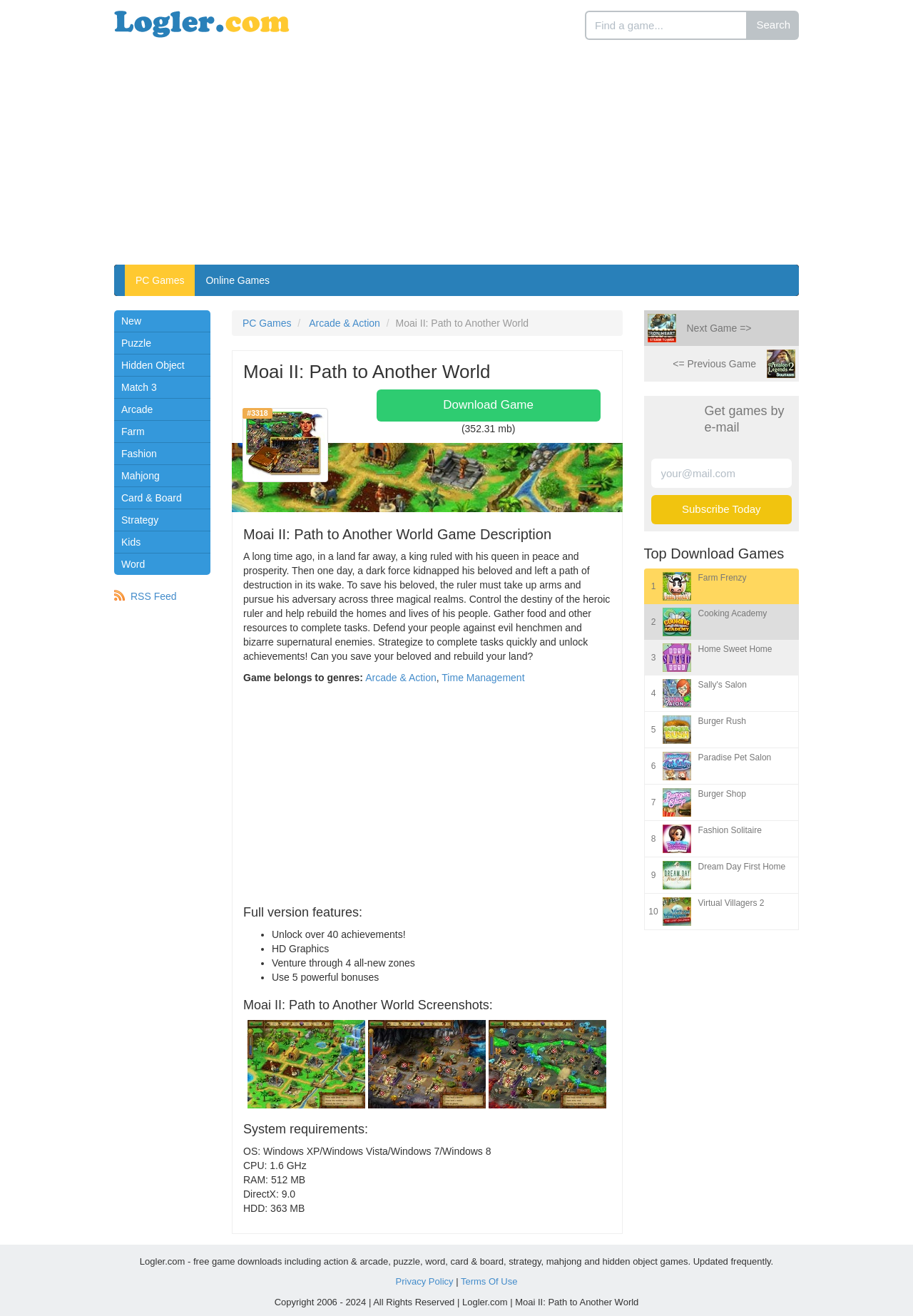Please find the bounding box coordinates of the element that you should click to achieve the following instruction: "View Top Download Games". The coordinates should be presented as four float numbers between 0 and 1: [left, top, right, bottom].

[0.705, 0.415, 0.875, 0.427]